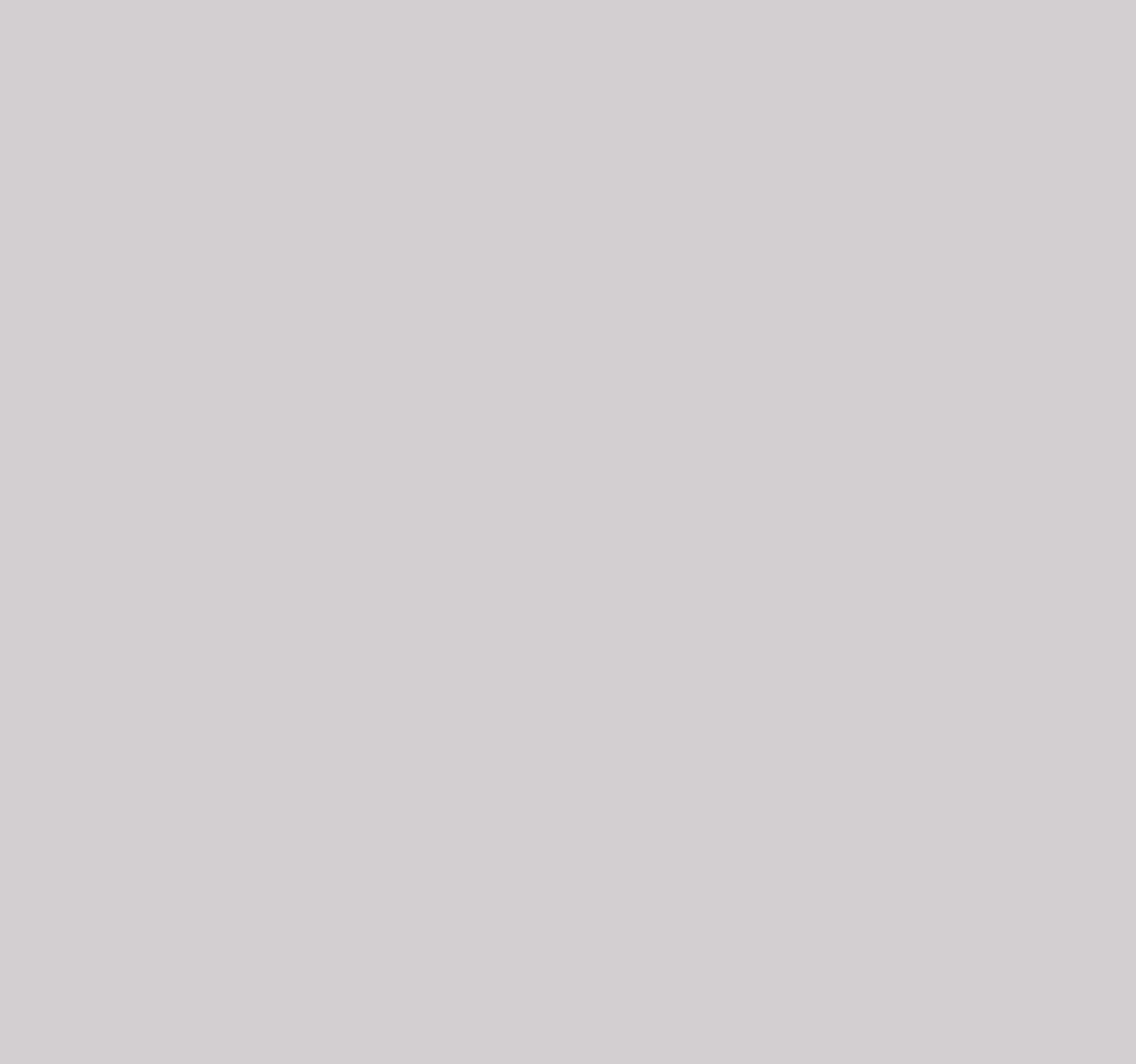Please locate the bounding box coordinates of the element that needs to be clicked to achieve the following instruction: "Visit the 'Nutrition' page". The coordinates should be four float numbers between 0 and 1, i.e., [left, top, right, bottom].

[0.373, 0.034, 0.417, 0.048]